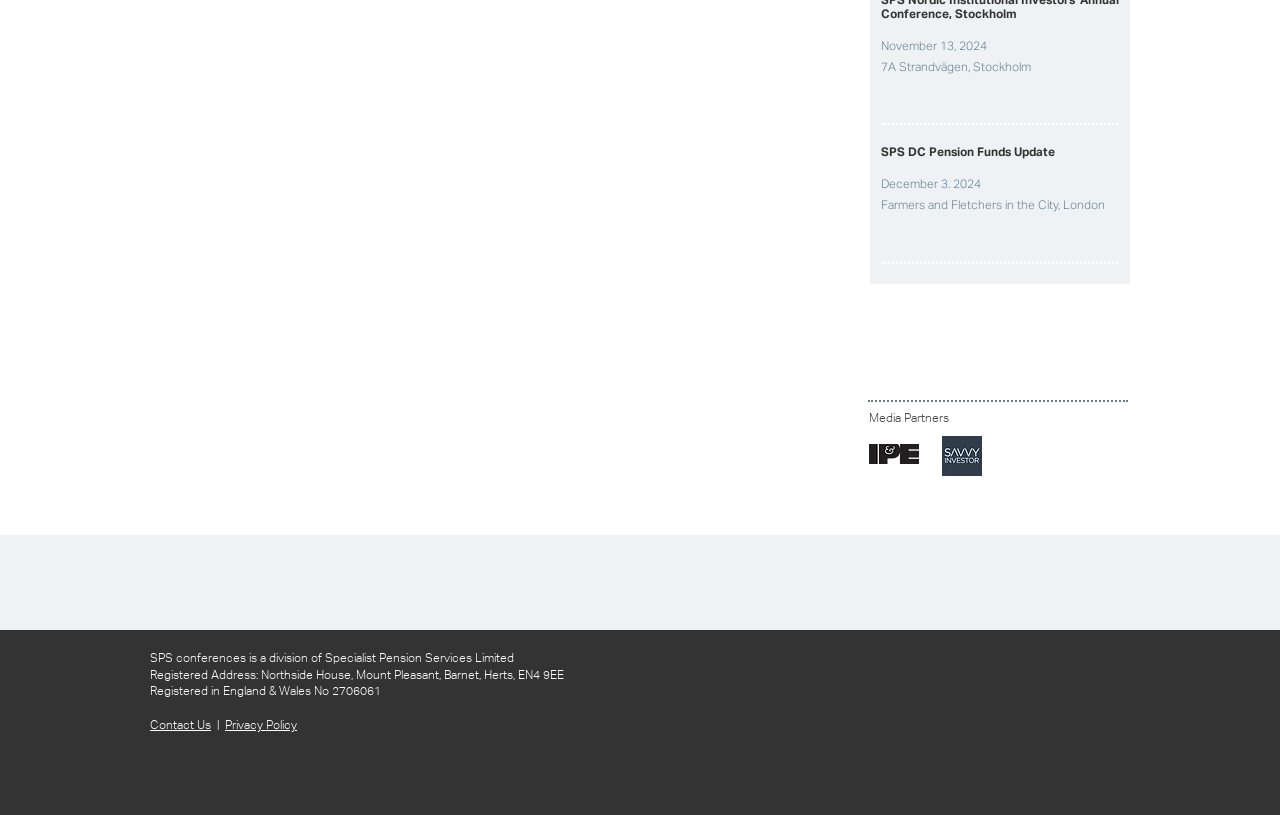Using the provided element description: "aria-label="White Twitter Icon"", identify the bounding box coordinates. The coordinates should be four floats between 0 and 1 in the order [left, top, right, bottom].

[0.68, 0.791, 0.697, 0.818]